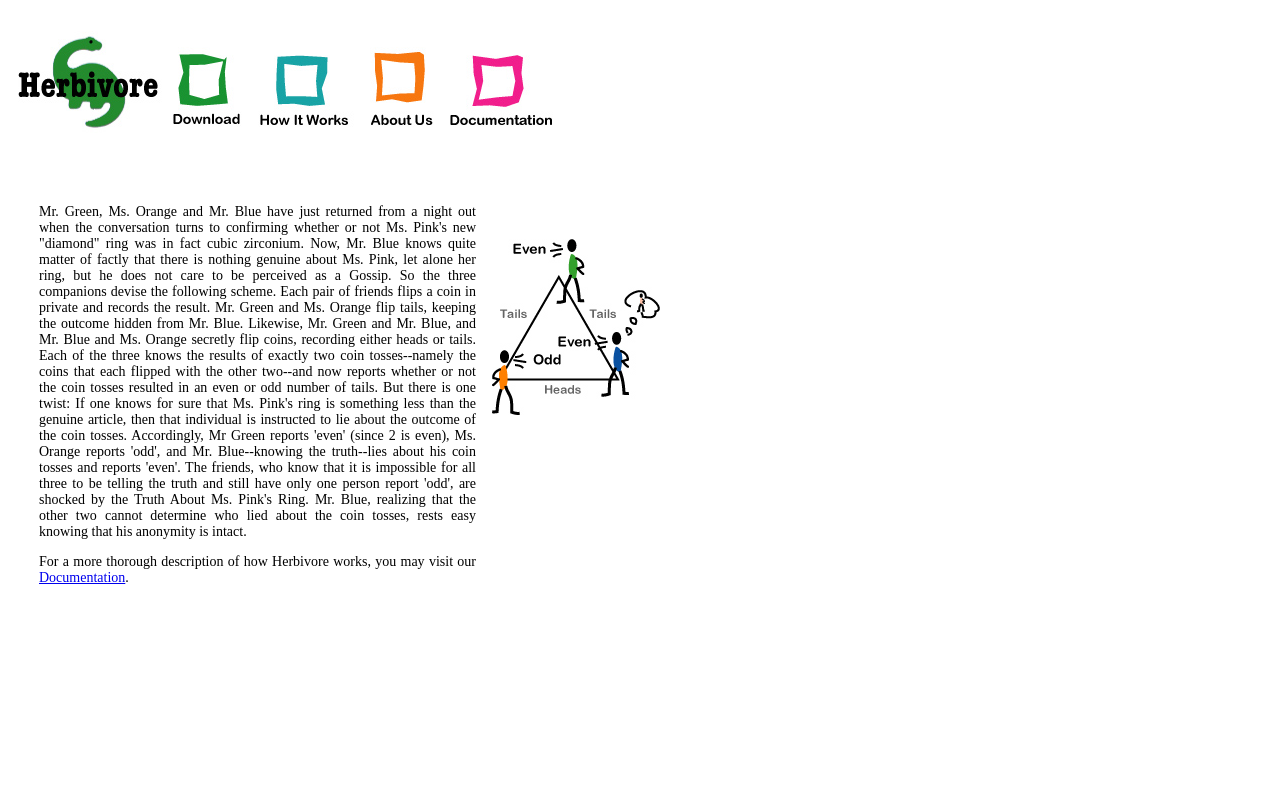What is the topic of the story?
Based on the image, give a one-word or short phrase answer.

Ms. Pink's ring